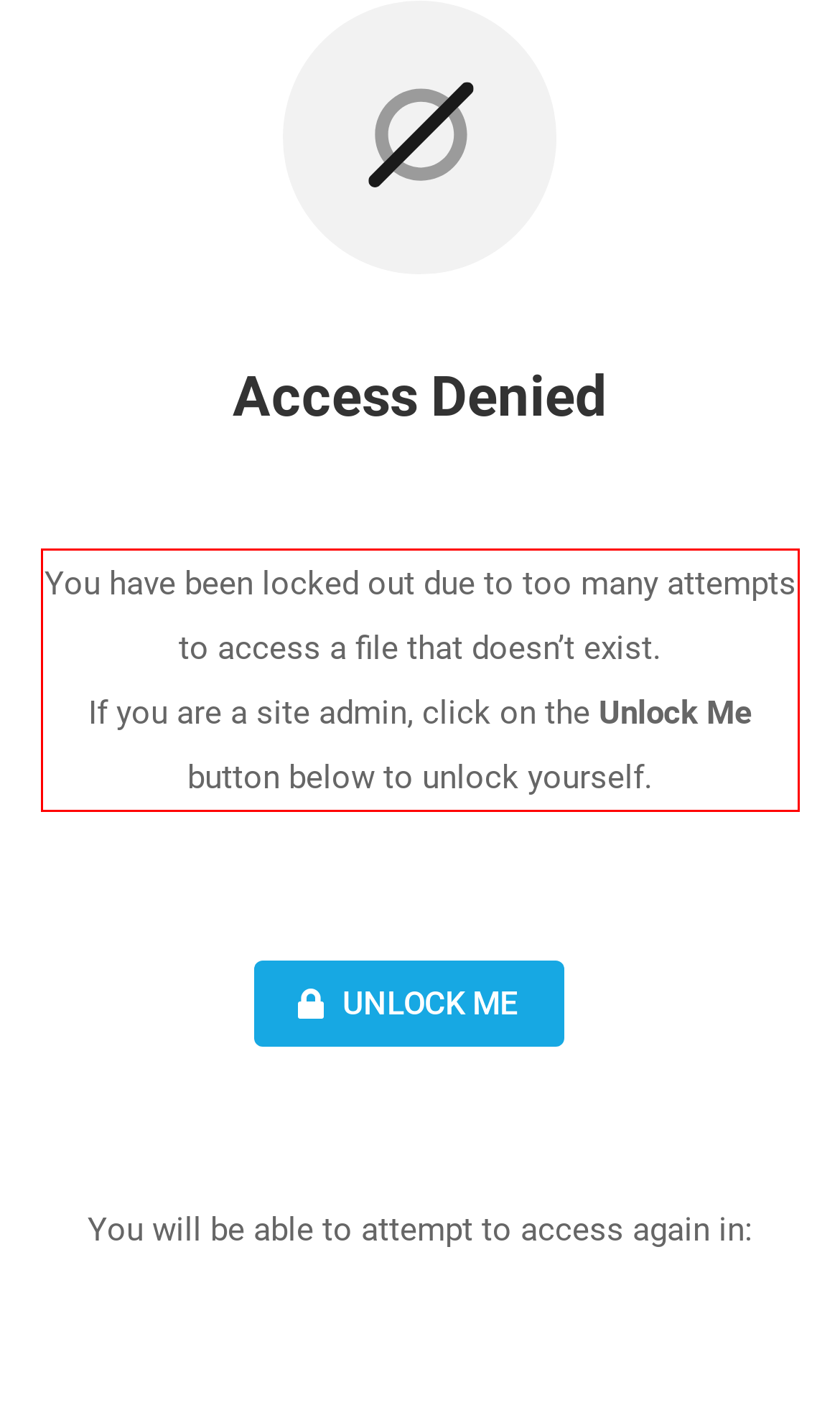With the provided screenshot of a webpage, locate the red bounding box and perform OCR to extract the text content inside it.

You have been locked out due to too many attempts to access a file that doesn’t exist. If you are a site admin, click on the Unlock Me button below to unlock yourself.